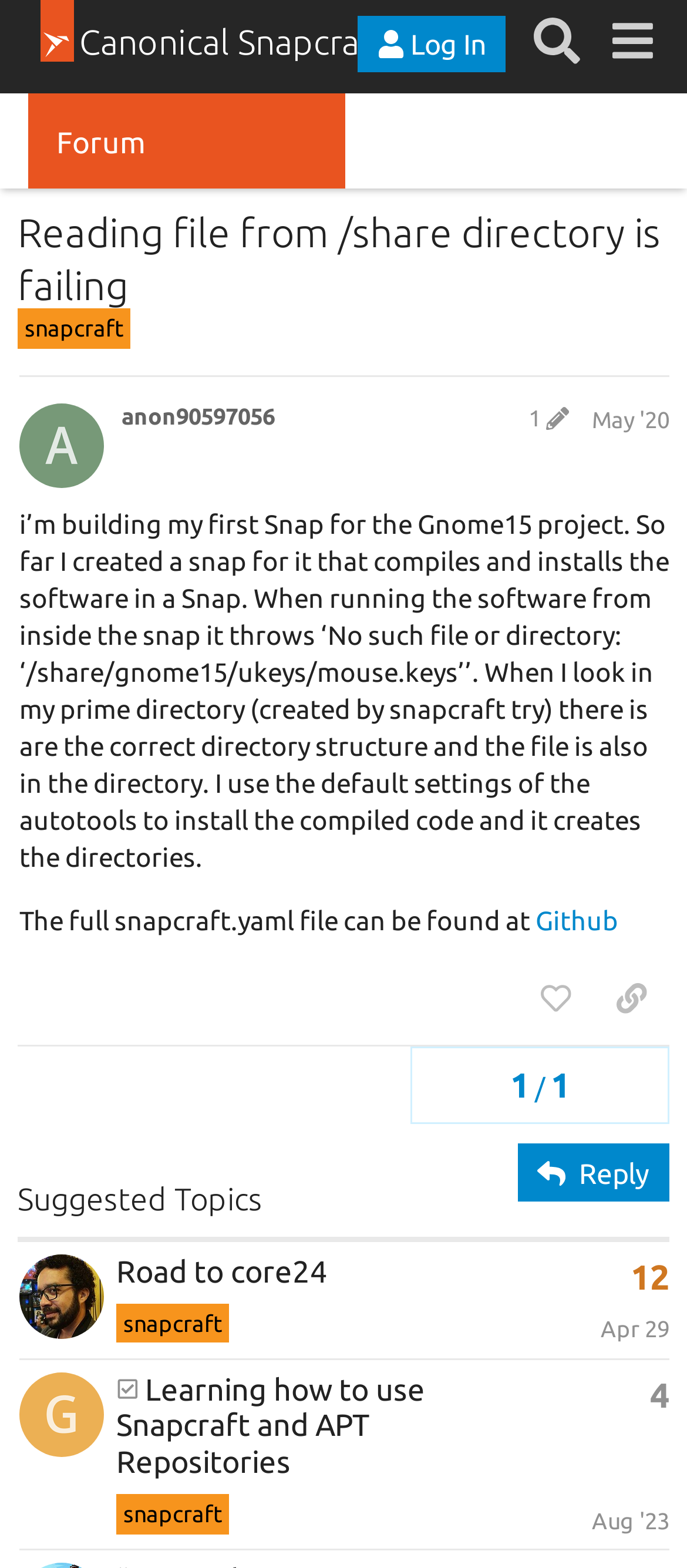Could you determine the bounding box coordinates of the clickable element to complete the instruction: "Search"? Provide the coordinates as four float numbers between 0 and 1, i.e., [left, top, right, bottom].

[0.755, 0.002, 0.865, 0.05]